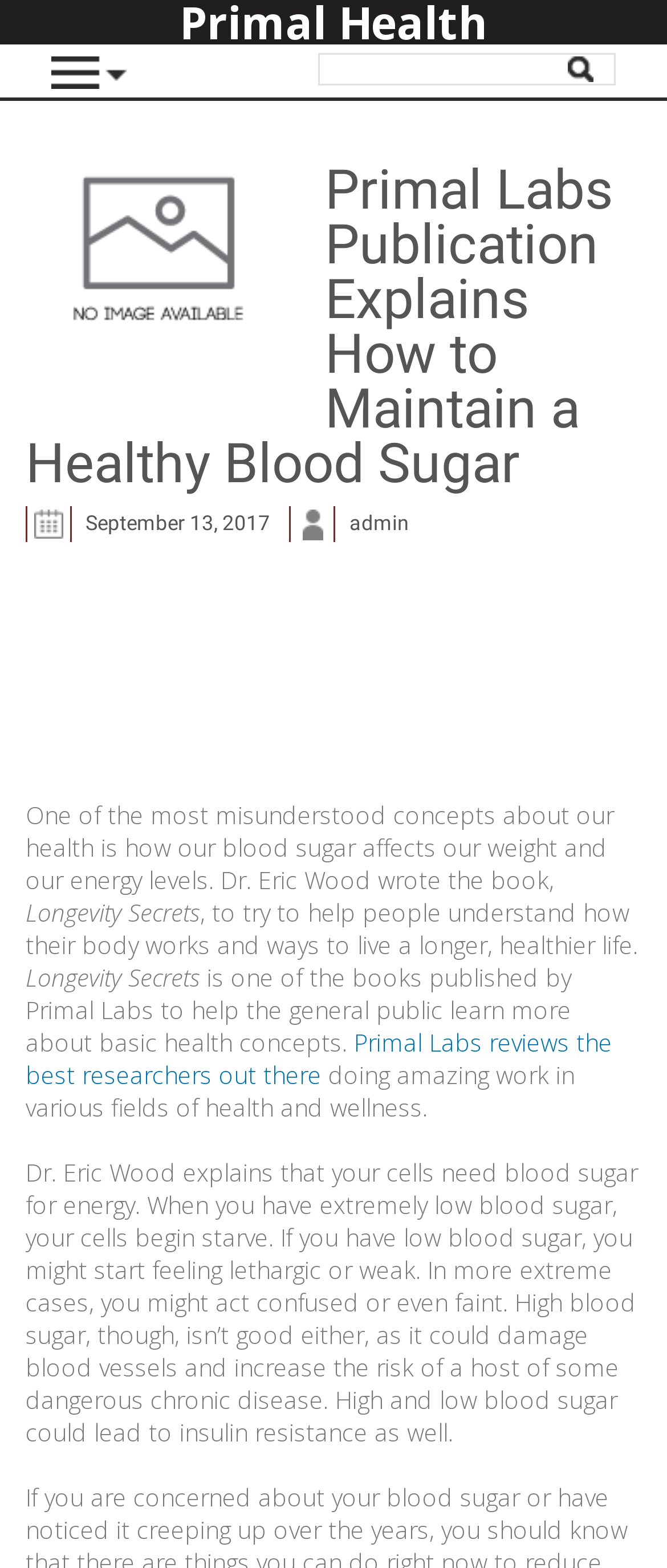Find the bounding box coordinates corresponding to the UI element with the description: "Primal Health". The coordinates should be formatted as [left, top, right, bottom], with values as floats between 0 and 1.

[0.269, 0.0, 0.731, 0.028]